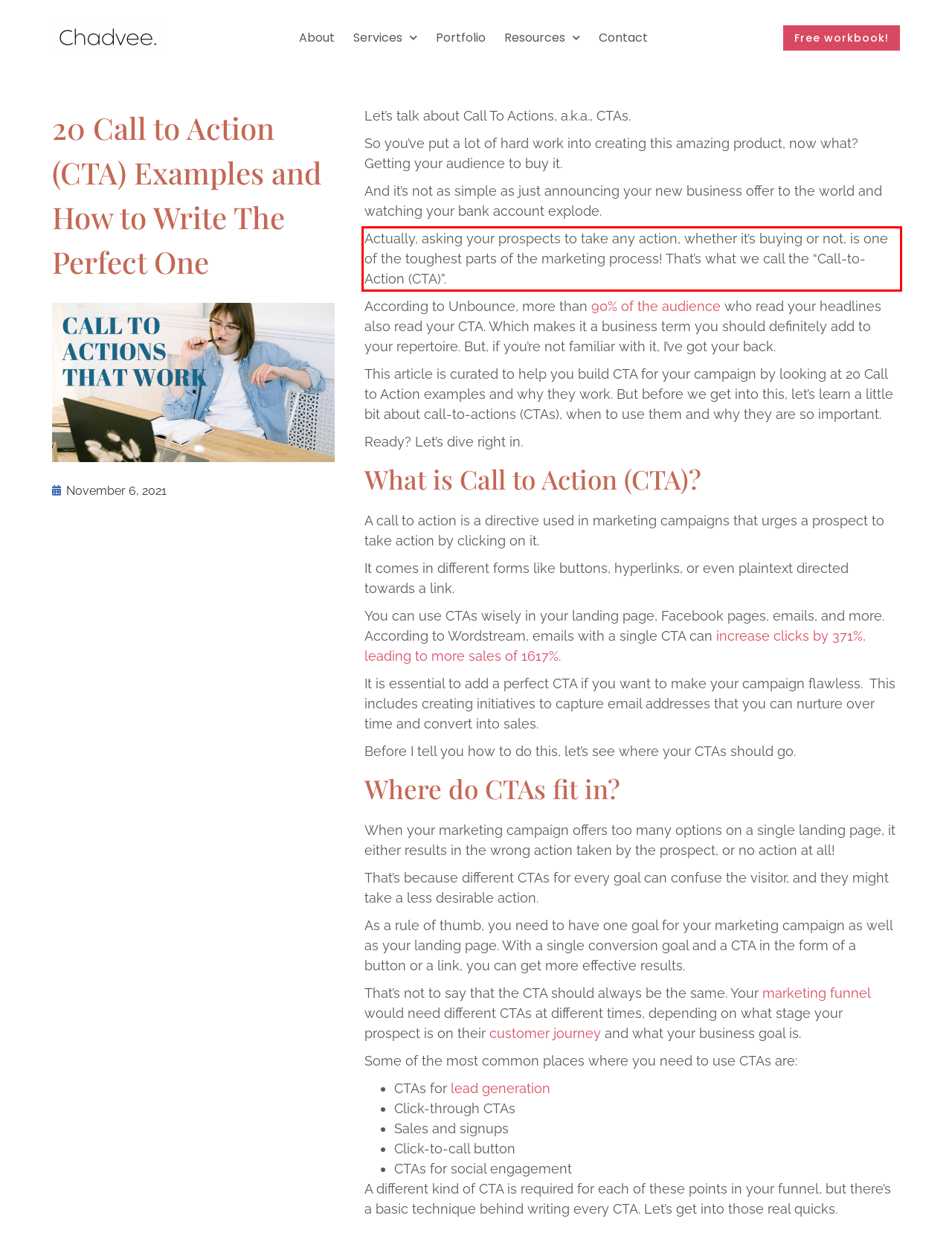Using the provided screenshot, read and generate the text content within the red-bordered area.

Actually, asking your prospects to take any action, whether it’s buying or not, is one of the toughest parts of the marketing process! That’s what we call the “Call-to-Action (CTA)”.